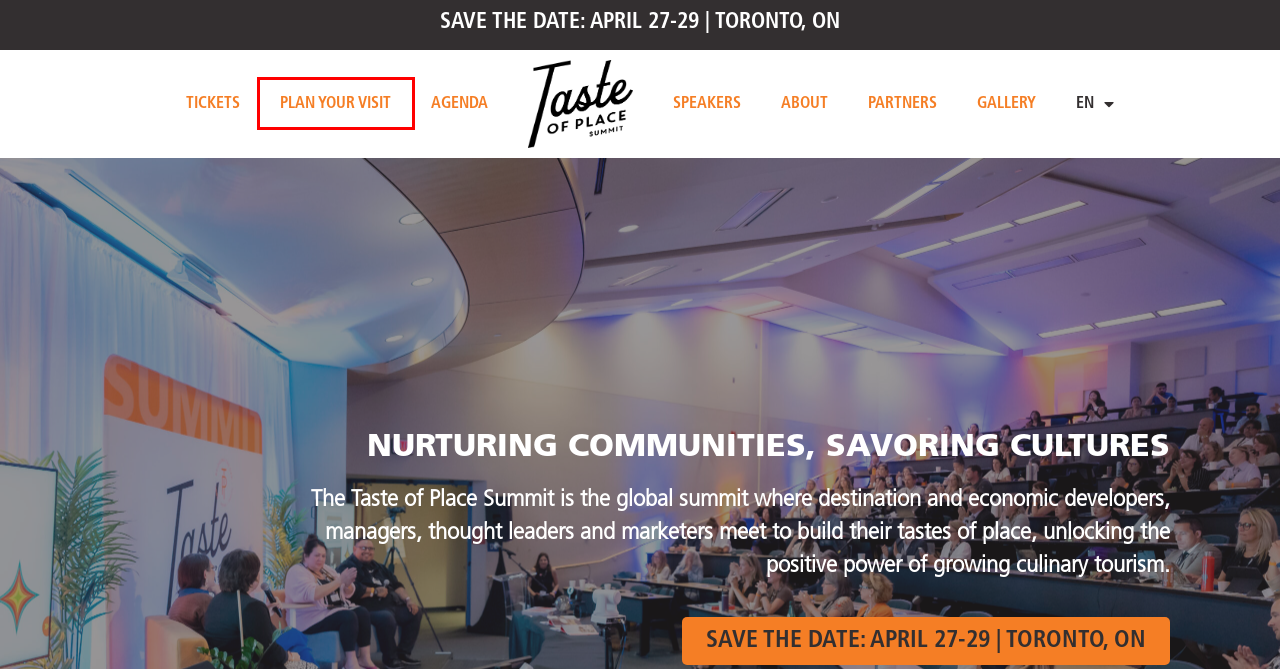You have a screenshot of a webpage with a red rectangle bounding box around a UI element. Choose the best description that matches the new page after clicking the element within the bounding box. The candidate descriptions are:
A. Agenda – Taste of Place Summit | Le Sommet Places des Saveurs
B. About – Taste of Place Summit | Le Sommet Places des Saveurs
C. Media – Taste of Place Summit | Le Sommet Places des Saveurs
D. Plan Your Visit – Taste of Place Summit | Le Sommet Places des Saveurs
E. Tickets – Taste of Place Summit | Le Sommet Places des Saveurs
F. Speakers – Taste of Place Summit | Le Sommet Places des Saveurs
G. Gallery – Taste of Place Summit | Le Sommet Places des Saveurs
H. Partners – Taste of Place Summit | Le Sommet Places des Saveurs

D